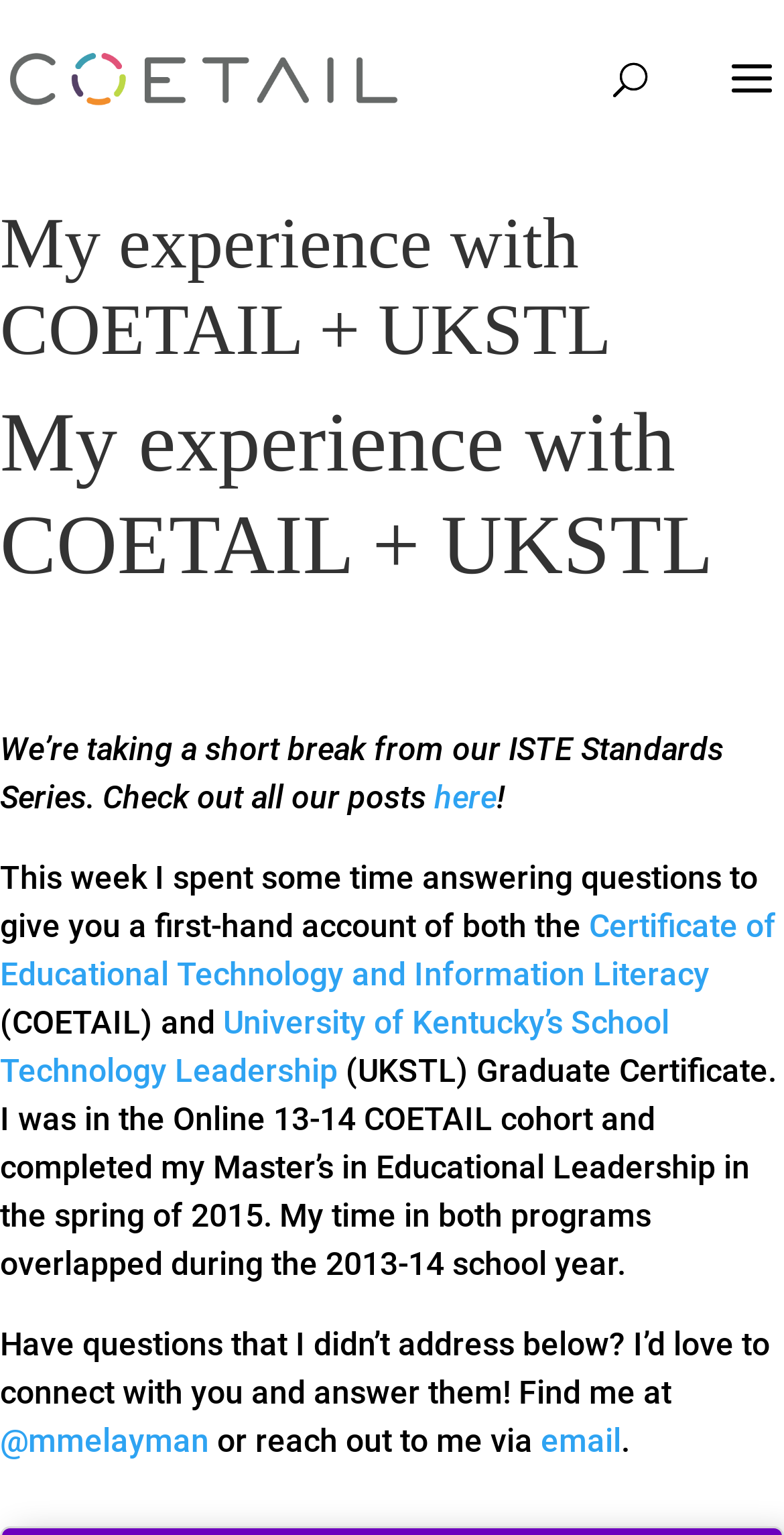Find the main header of the webpage and produce its text content.

My experience with COETAIL + UKSTL